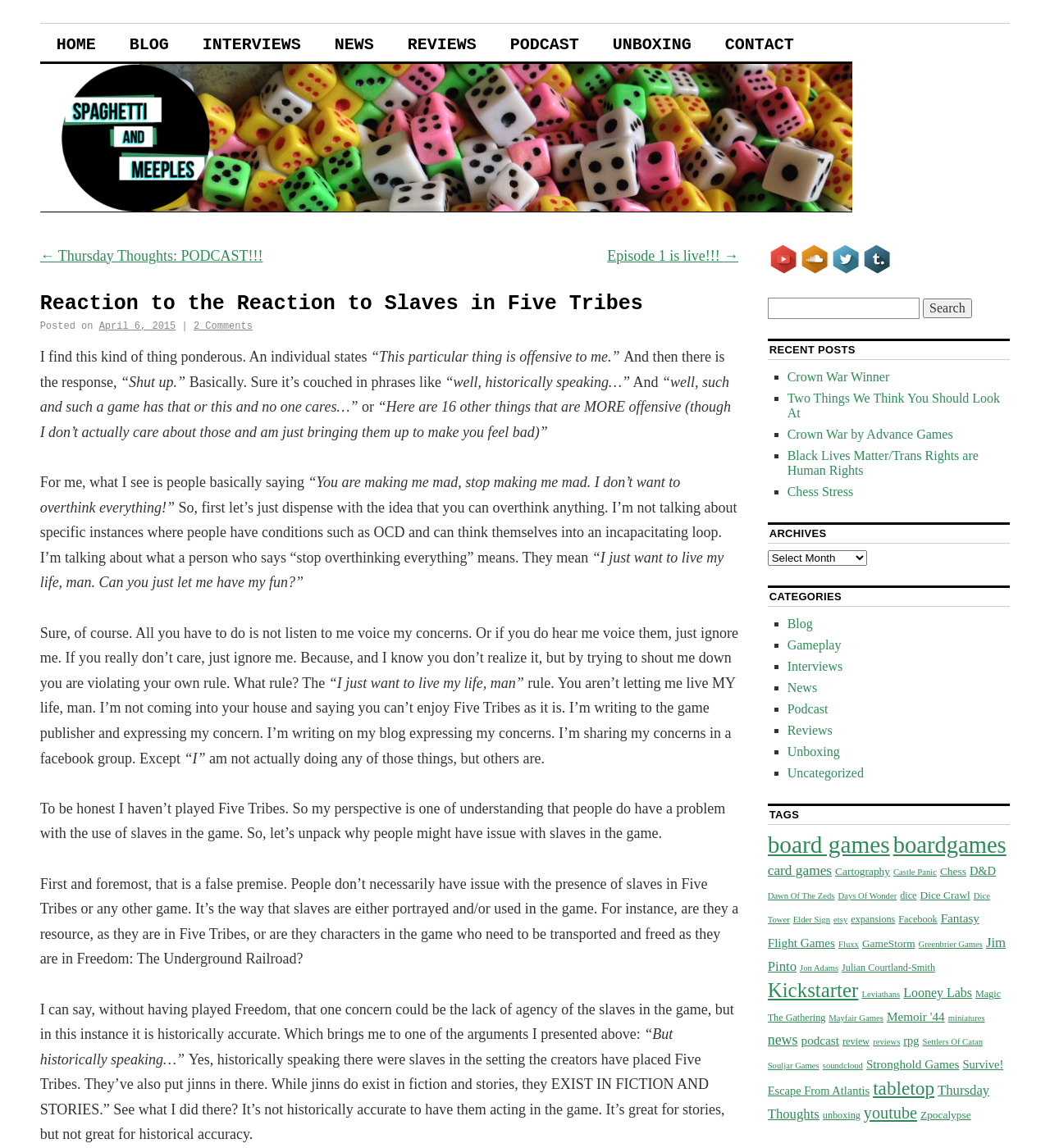Locate the bounding box coordinates of the clickable element to fulfill the following instruction: "Click on the YouTube link". Provide the coordinates as four float numbers between 0 and 1 in the format [left, top, right, bottom].

[0.731, 0.229, 0.761, 0.241]